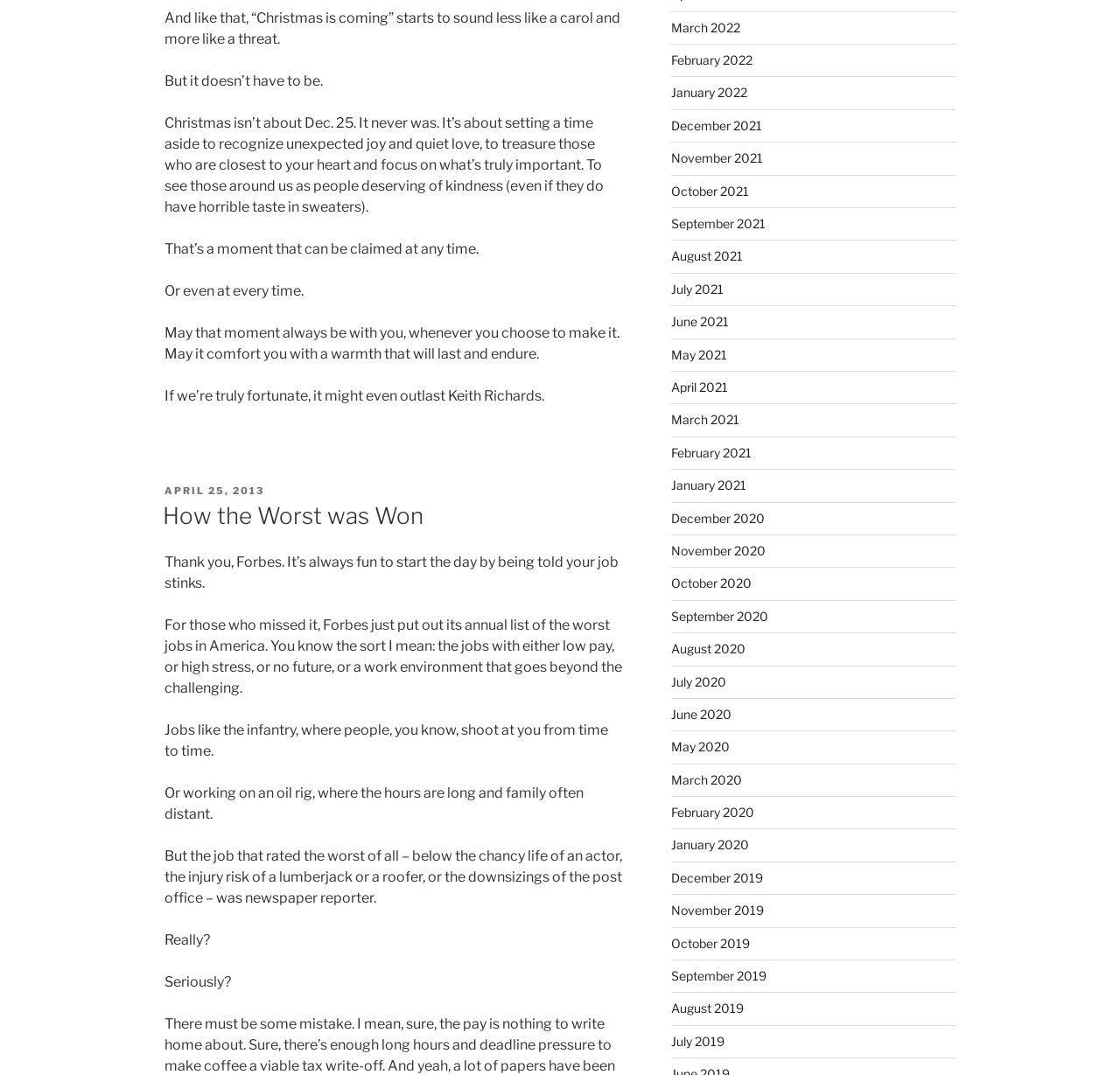What is the purpose of the links at the bottom of the page?
Please look at the screenshot and answer using one word or phrase.

Archives